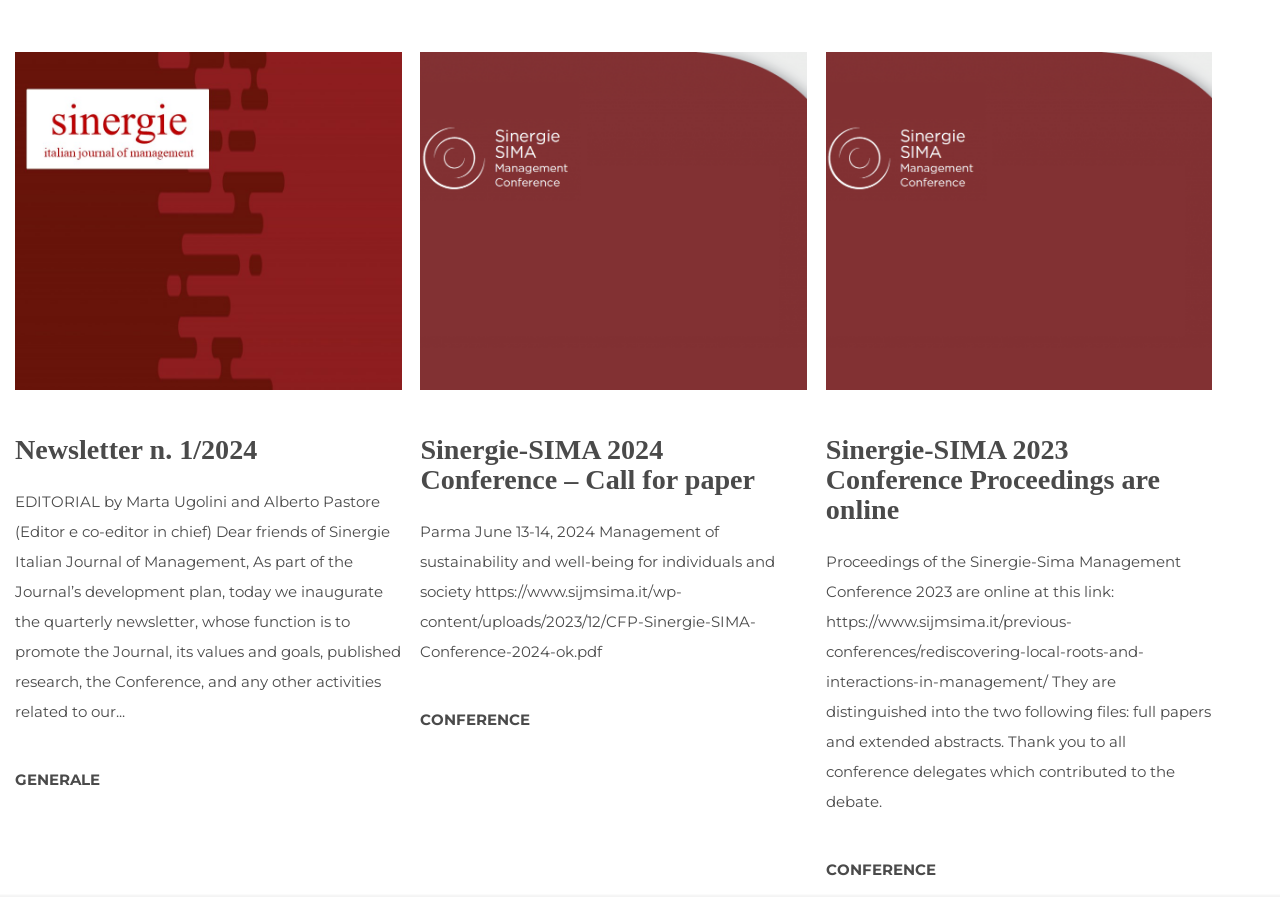Locate the bounding box coordinates of the clickable part needed for the task: "Learn about the Sinergie-SIMA 2024 Conference".

[0.328, 0.058, 0.631, 0.434]